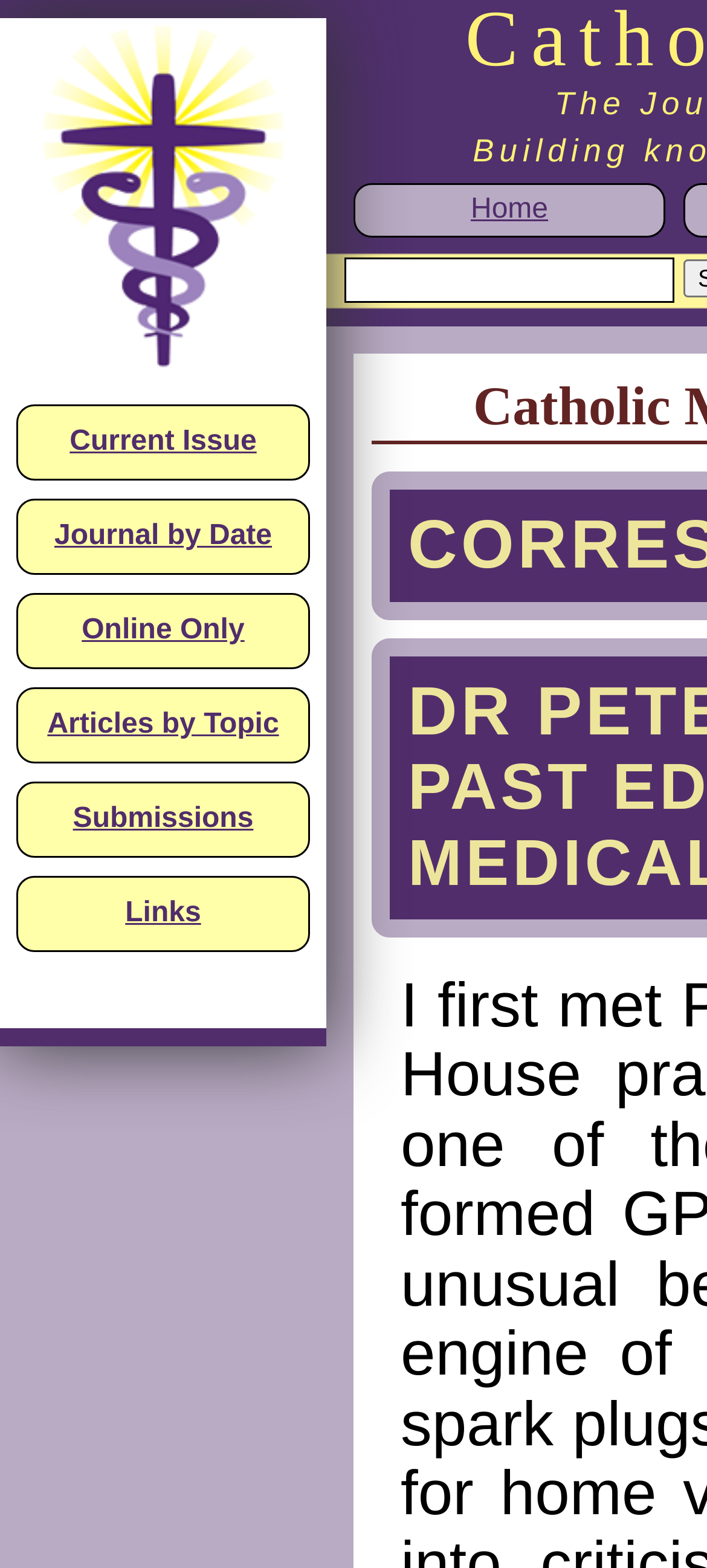What is the purpose of the textbox?
Please provide a comprehensive and detailed answer to the question.

I analyzed the properties of the textbox element, but I couldn't determine its specific purpose. It might be used for searching or submitting a form, but the exact purpose is unclear.